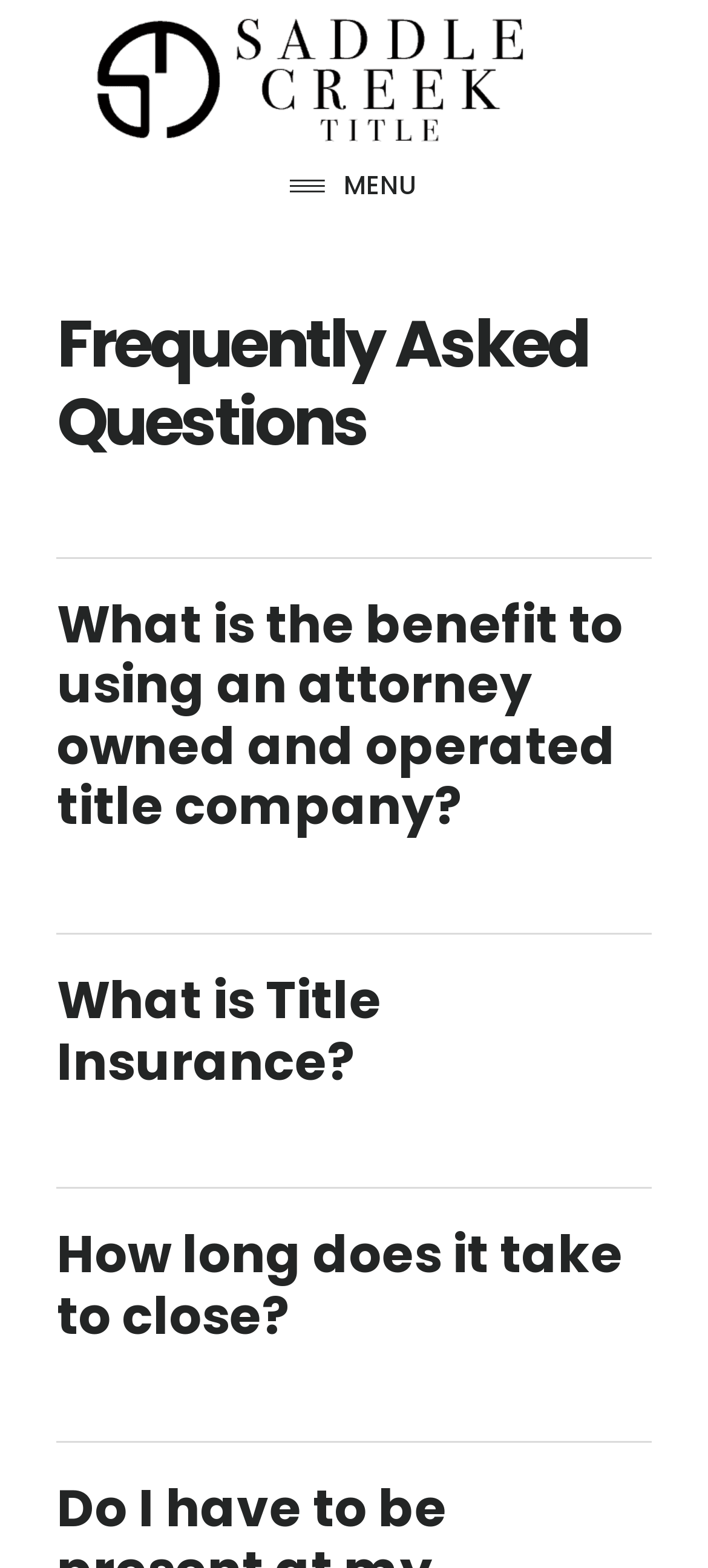Examine the screenshot and answer the question in as much detail as possible: What is the first FAQ question?

I looked at the first button under the 'Frequently Asked Questions' header, which has the text 'What is the benefit to using an attorney owned and operated title company?'. This is the first FAQ question.